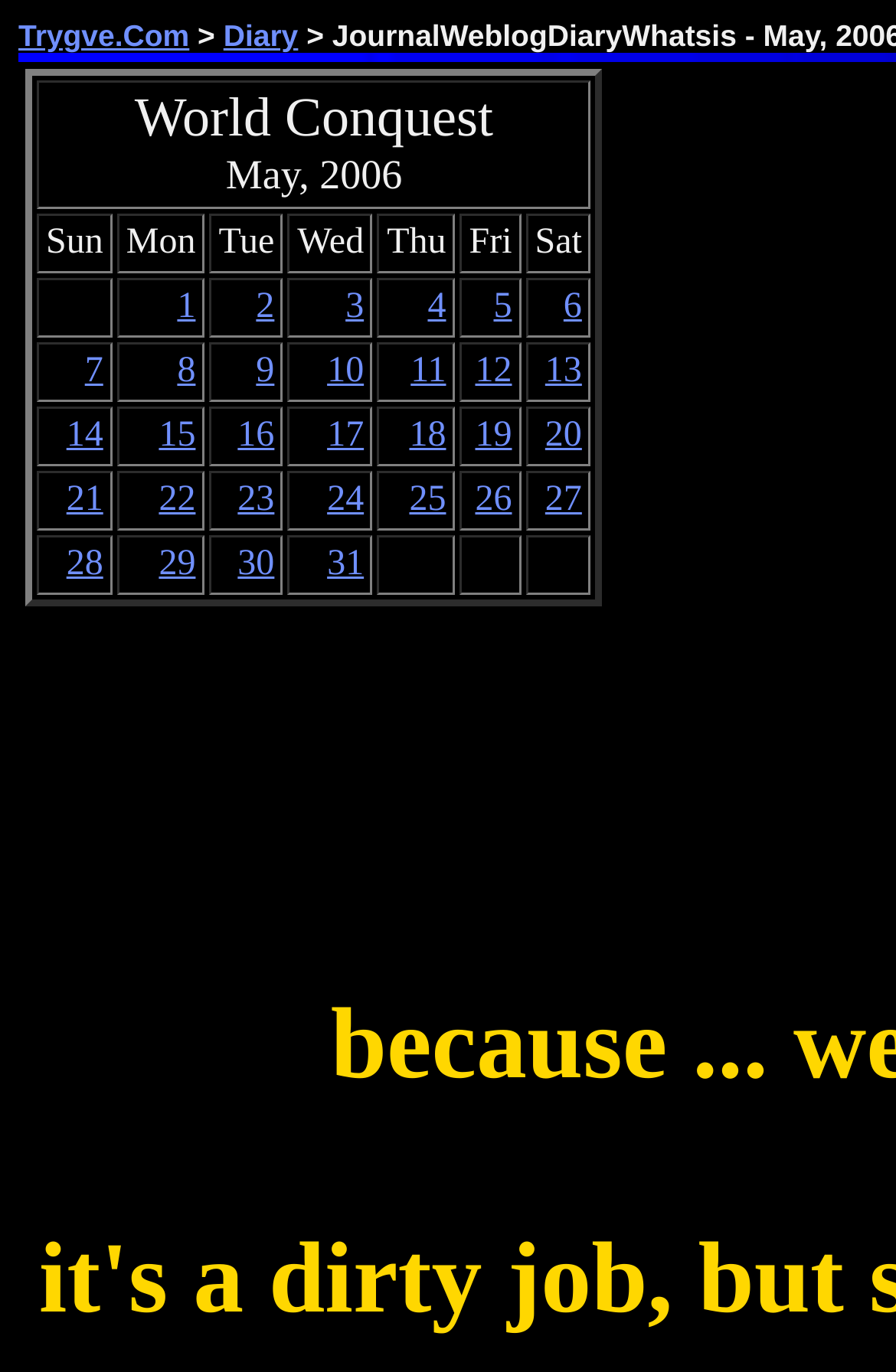Could you indicate the bounding box coordinates of the region to click in order to complete this instruction: "view May 2006".

[0.041, 0.059, 0.66, 0.152]